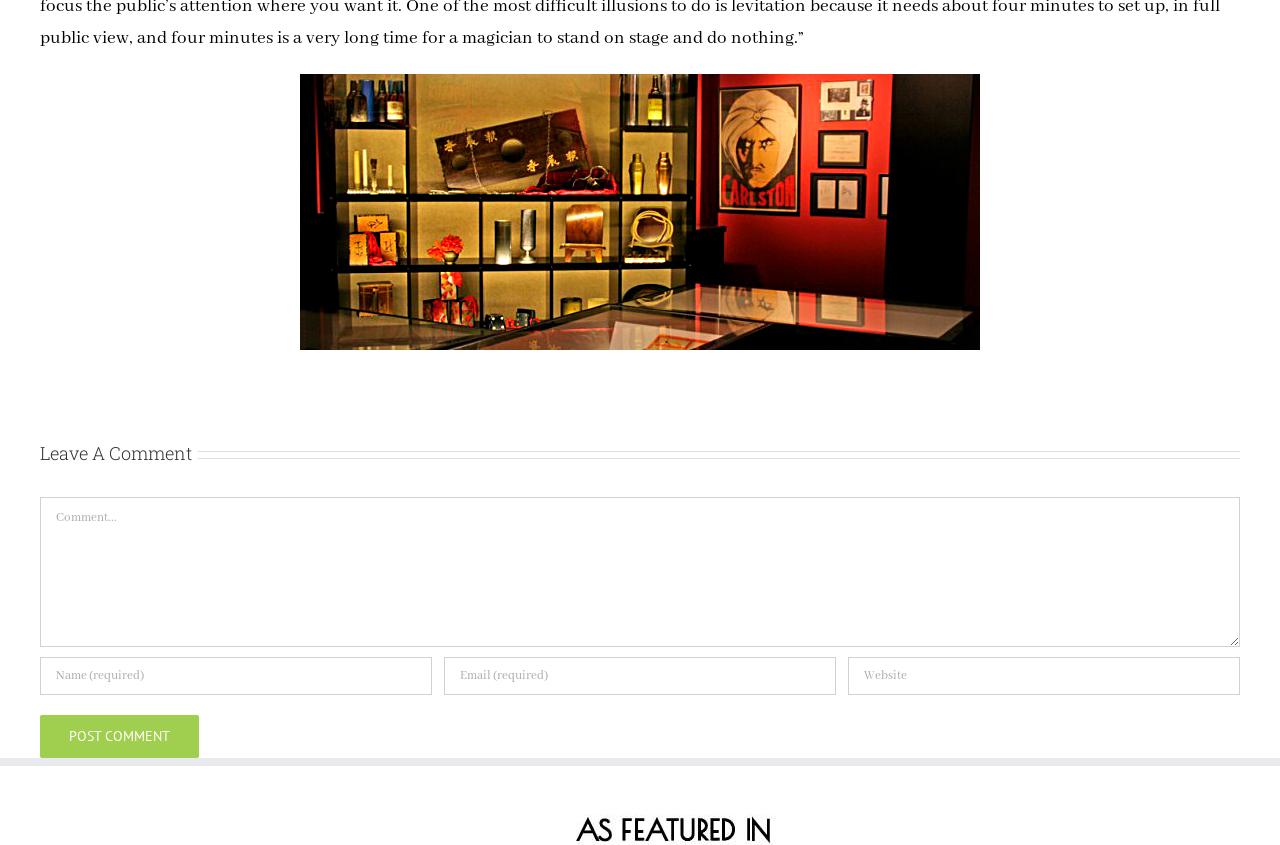What is the main image on the webpage about? Based on the image, give a response in one word or a short phrase.

Museum at El Rey de la Magia Barcelona